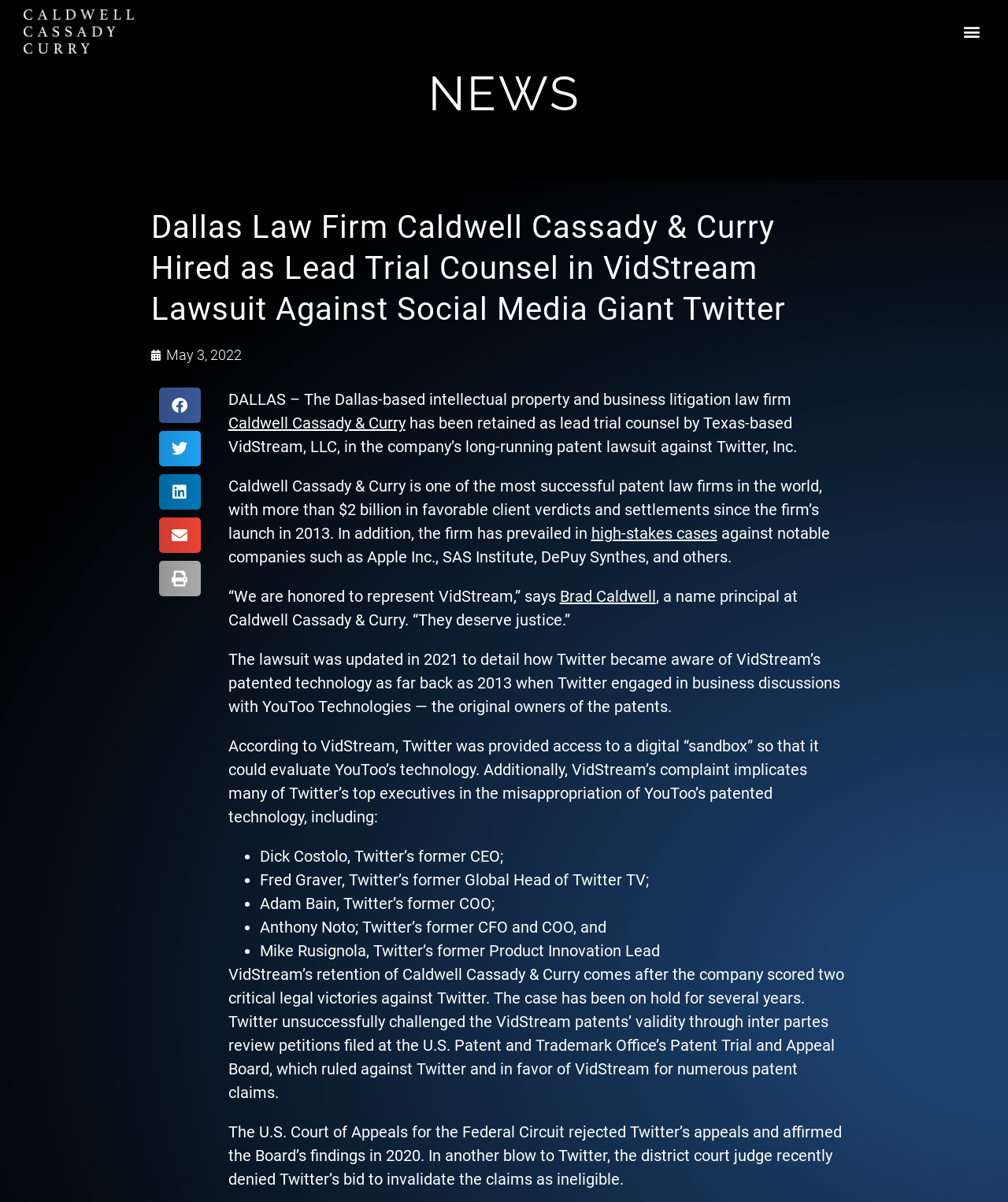Please find and report the bounding box coordinates of the element to click in order to perform the following action: "Click on the 'Menu Toggle' button". The coordinates should be expressed as four float numbers between 0 and 1, in the format [left, top, right, bottom].

[0.951, 0.015, 0.977, 0.037]